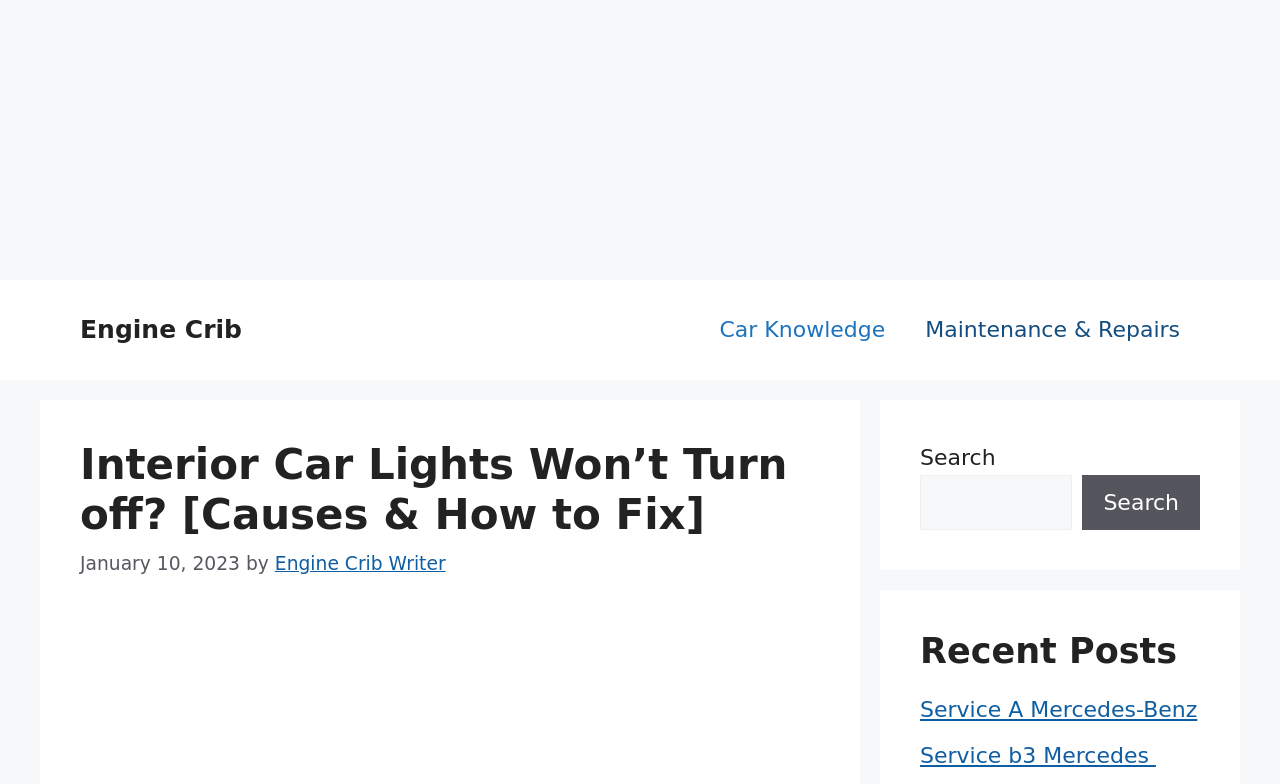Find and provide the bounding box coordinates for the UI element described with: "Car Knowledge".

[0.546, 0.383, 0.707, 0.459]